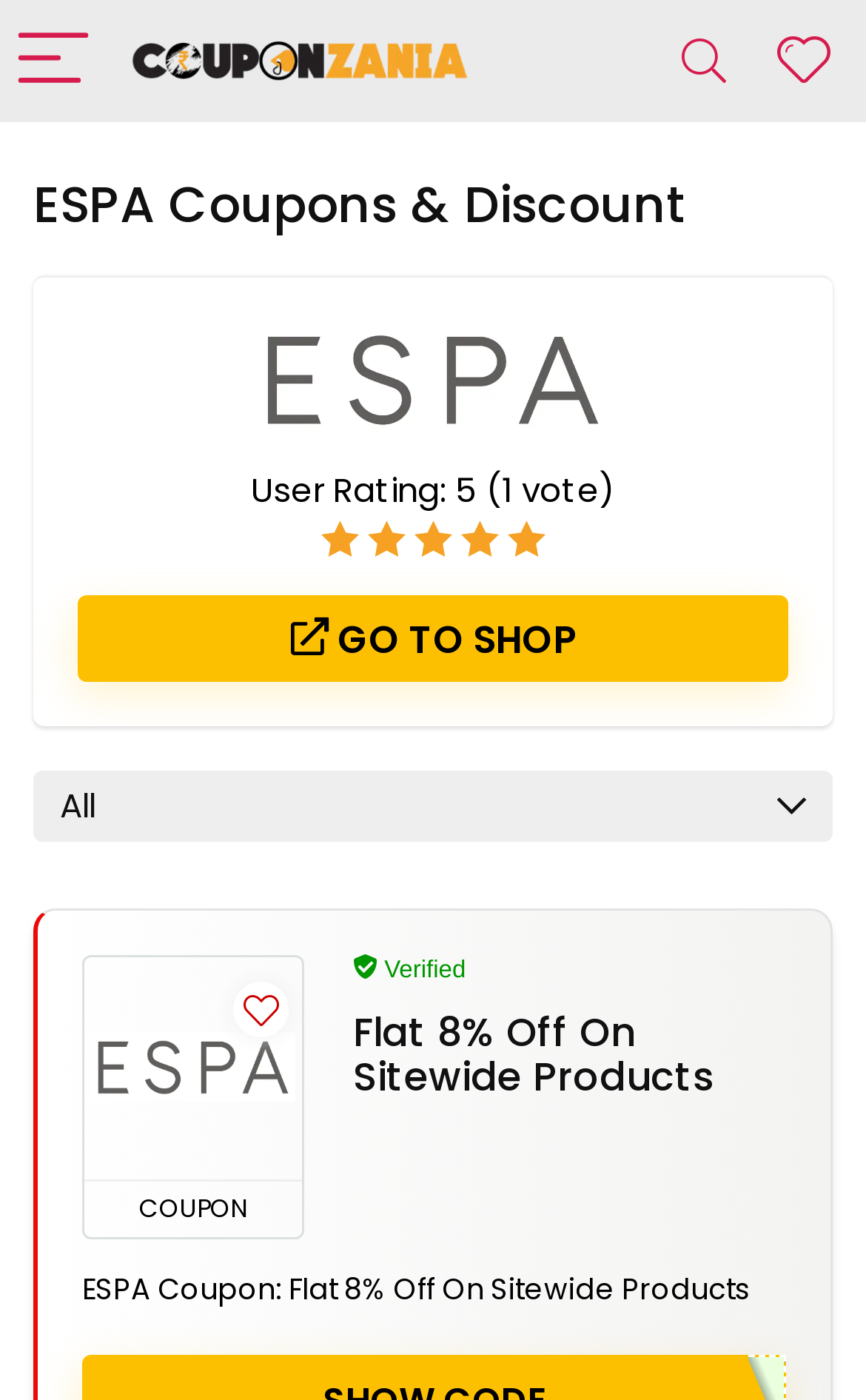Examine the screenshot and answer the question in as much detail as possible: What is the status of the coupon?

The status of the coupon is Verified, which is indicated by the StaticText 'Verified' next to the coupon details.